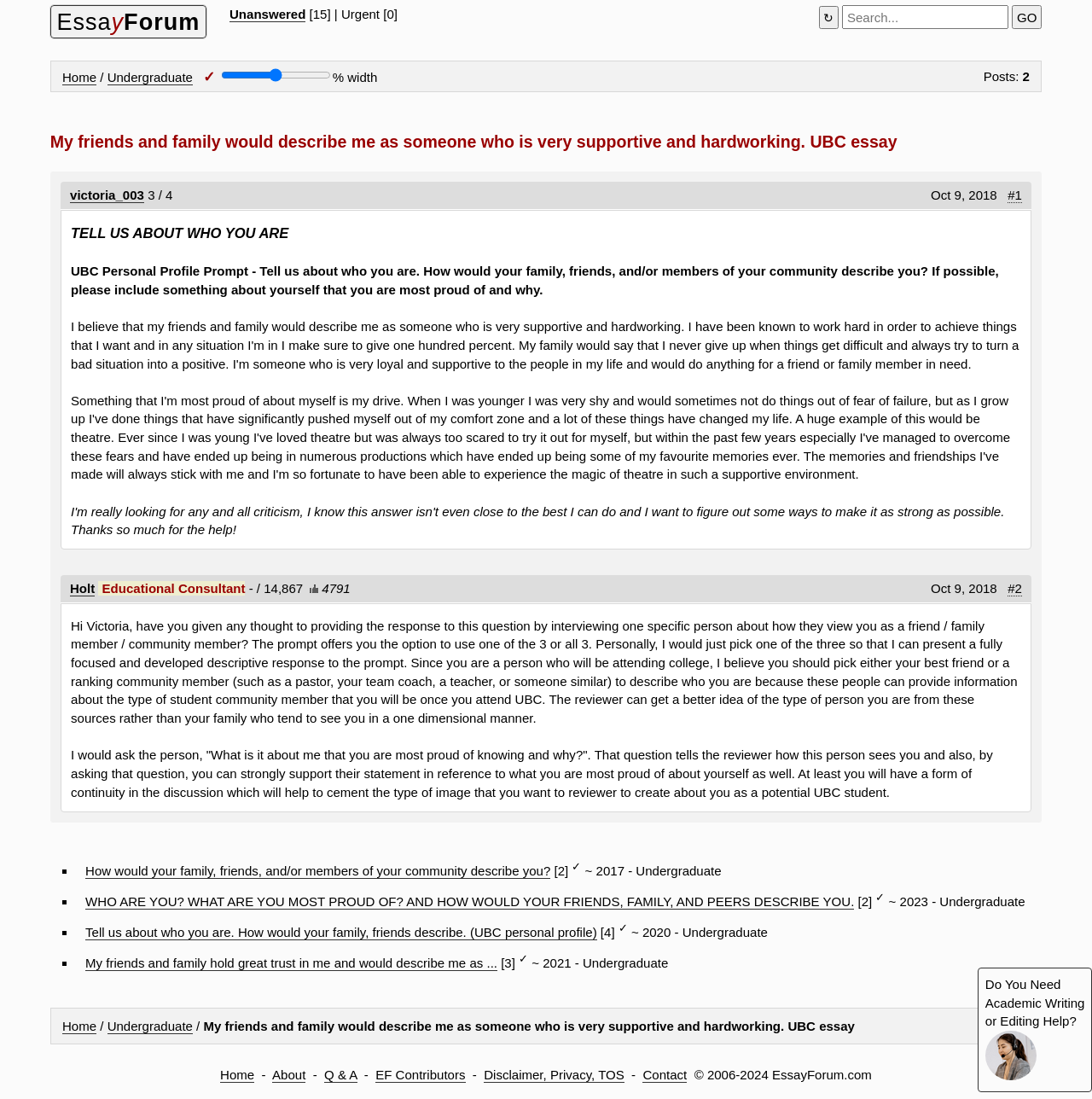Specify the bounding box coordinates of the area to click in order to follow the given instruction: "Read the response from Holt."

[0.064, 0.529, 0.087, 0.543]